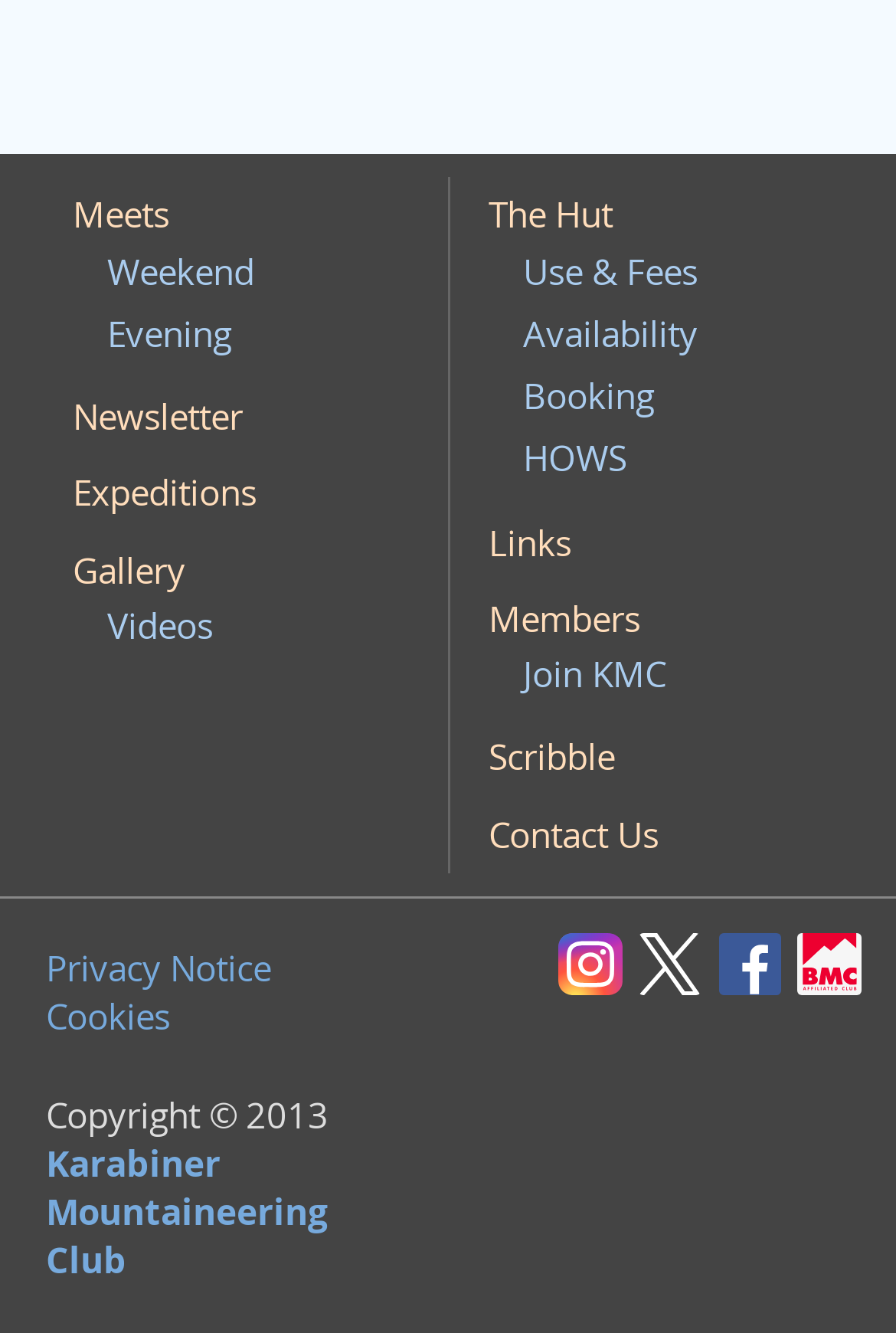Identify the bounding box coordinates for the element you need to click to achieve the following task: "View Newsletter". Provide the bounding box coordinates as four float numbers between 0 and 1, in the form [left, top, right, bottom].

[0.062, 0.295, 0.29, 0.329]